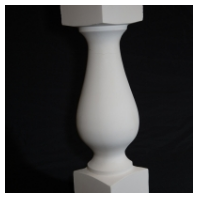What type of railing designs does the baluster provide a modern twist on?
Please respond to the question with a detailed and well-explained answer.

The caption states that the baluster provides a modern twist on traditional railing designs, implying that it offers a contemporary take on classic designs.